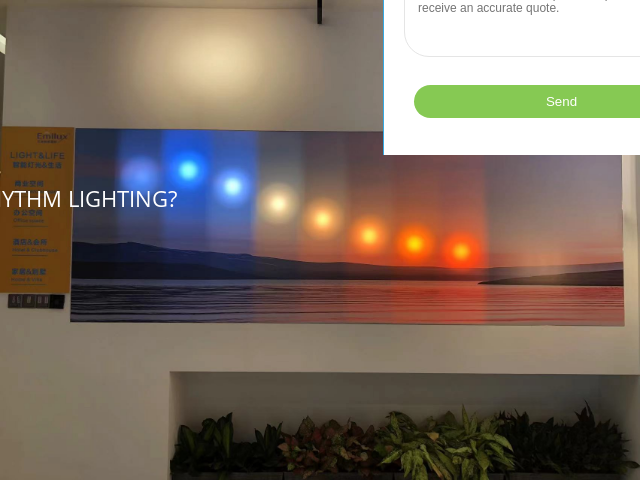Offer an in-depth caption that covers the entire scene depicted in the image.

The image showcases a vibrant display related to rhythm lighting, emphasizing the interplay of different colors of light as seen against a scenic backdrop of a lake and mountains transitioning from day to night. The artwork features lights ranging from deep blue to soft orange, illustrating the concept of circadian rhythm lighting. This design aims to enhance mood and quality of life by mimicking natural light patterns, crucial for regulating sleep and well-being. Accompanying the imagery is the text "RHYTHM LIGHTING?" inviting viewers to explore this innovative approach to lighting design that integrates human biology and lighting technology to promote healthier living environments.